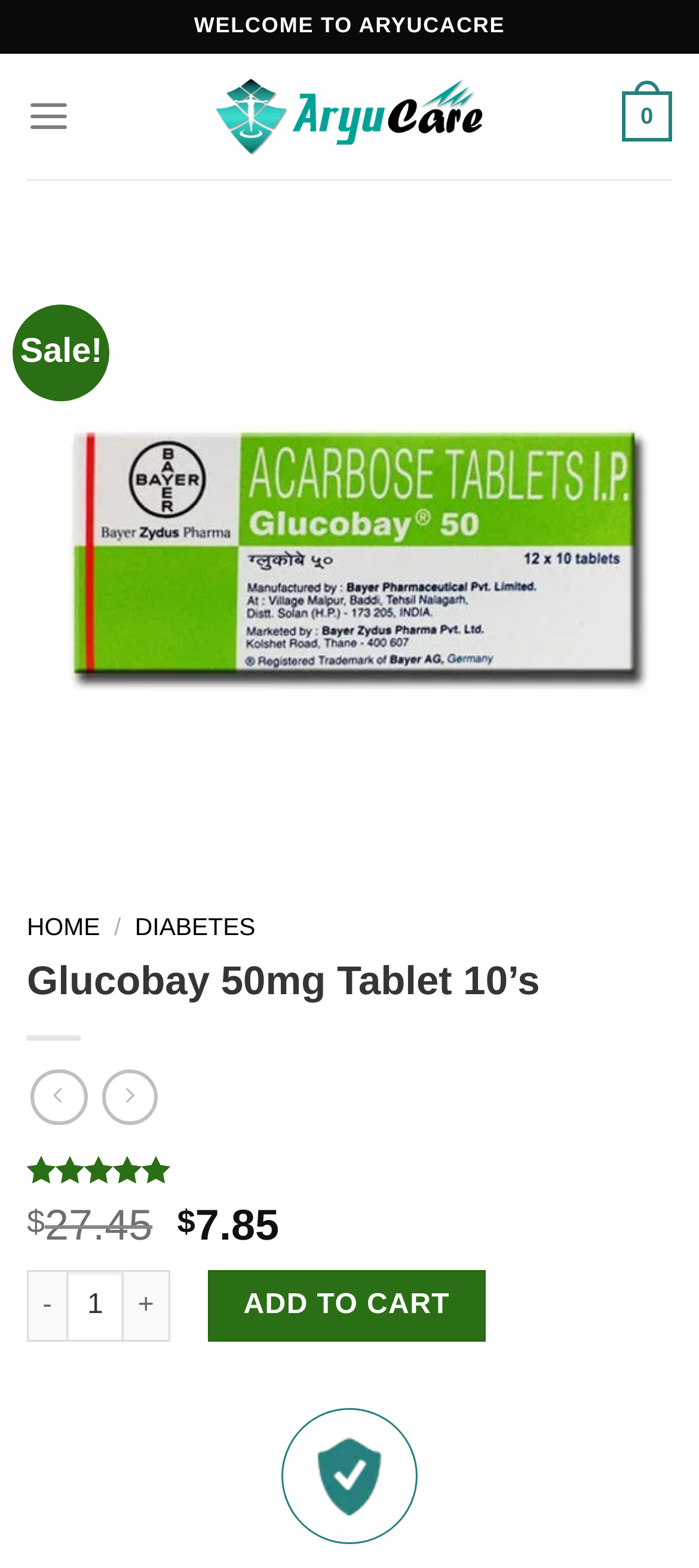Please find the bounding box coordinates (top-left x, top-left y, bottom-right x, bottom-right y) in the screenshot for the UI element described as follows: Add to cart

[0.296, 0.81, 0.695, 0.856]